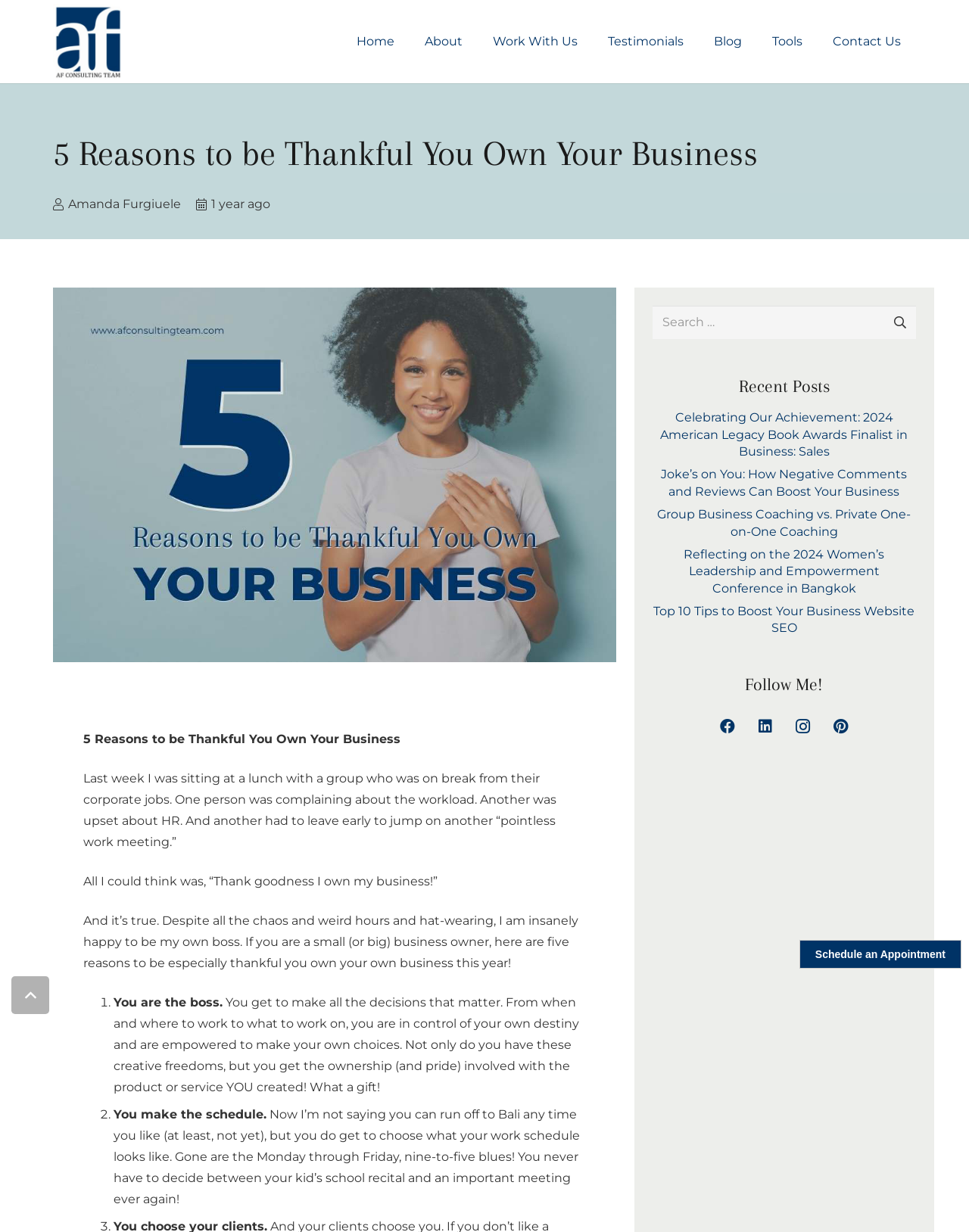Please answer the following question using a single word or phrase: 
What is the purpose of the 'Search for:' box?

To search the website